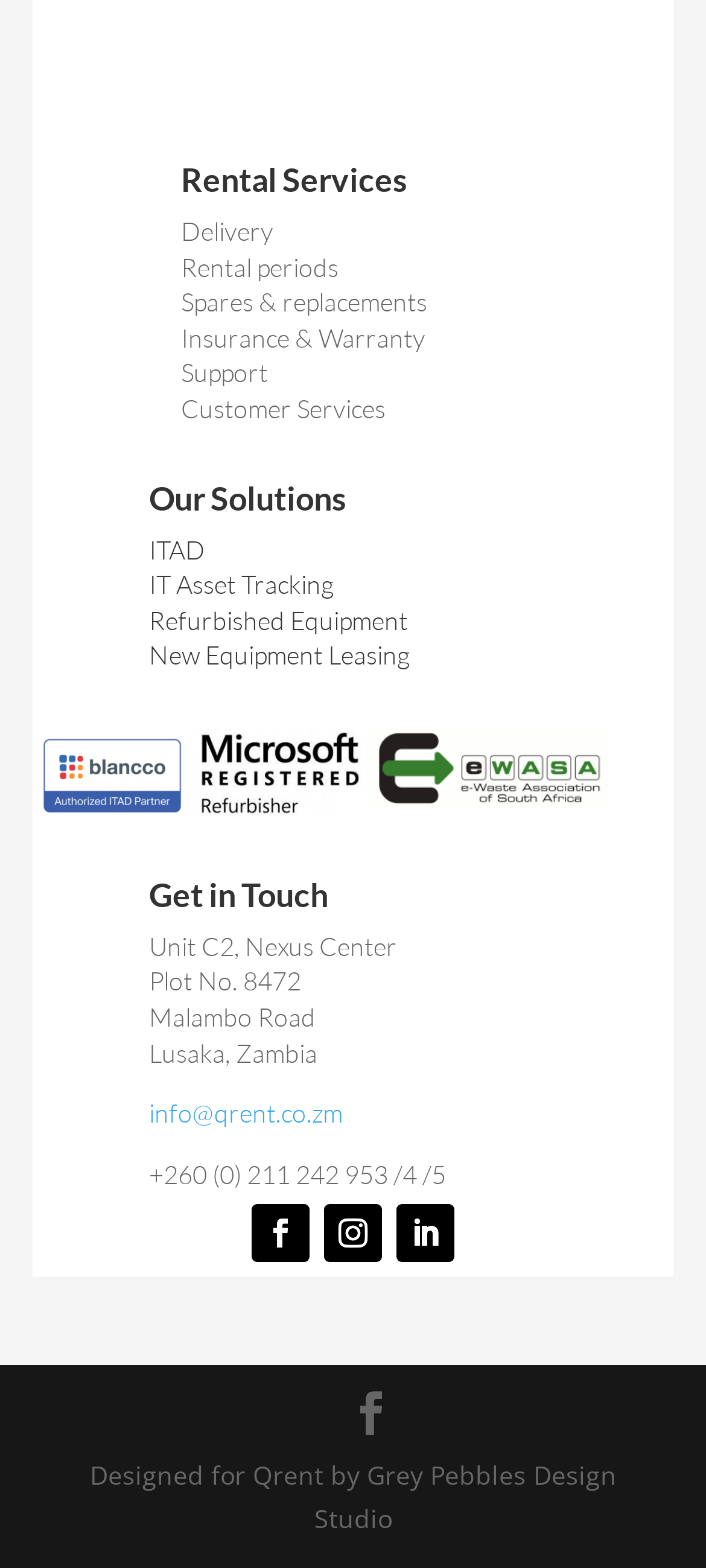Based on the element description, predict the bounding box coordinates (top-left x, top-left y, bottom-right x, bottom-right y) for the UI element in the screenshot: New Equipment Leasing

[0.211, 0.408, 0.58, 0.428]